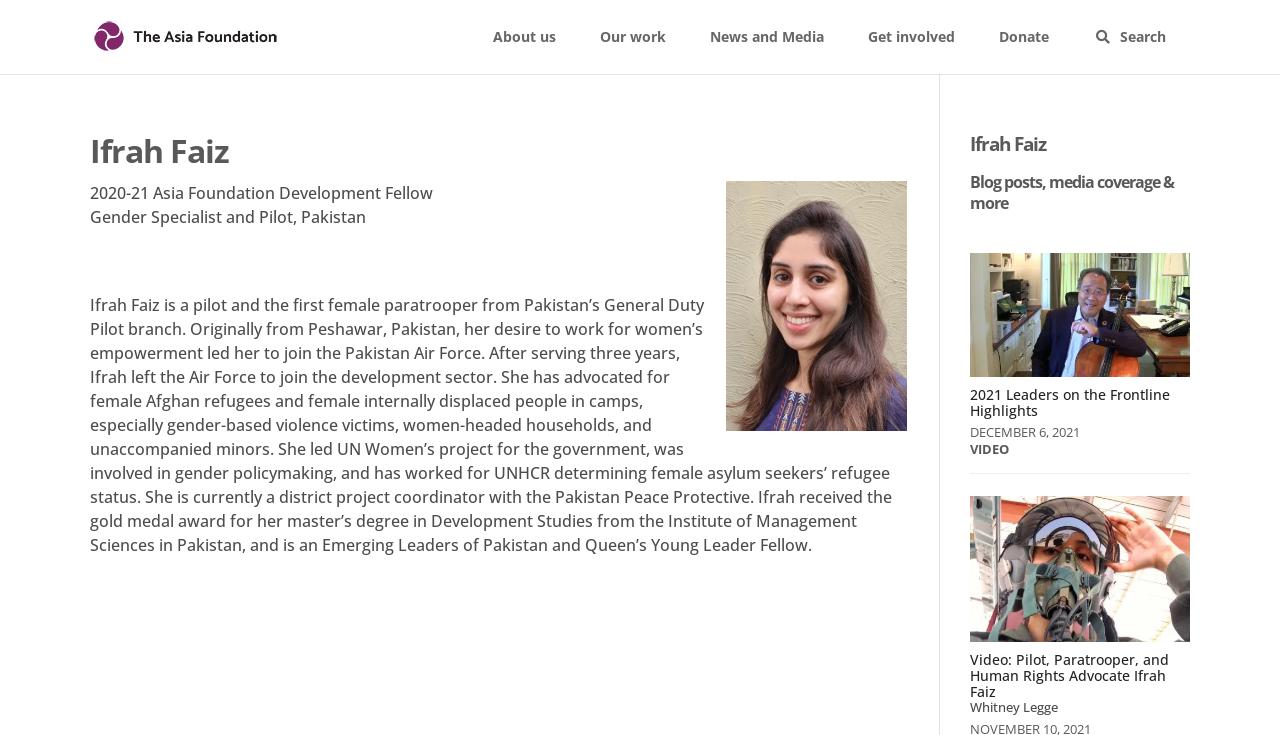Offer an in-depth caption of the entire webpage.

The webpage is about Ifrah Faiz, a pilot and the first female paratrooper from Pakistan's General Duty Pilot branch. At the top left, there is a link to "The Asia Foundation" accompanied by an image with the same name. Below this, a navigation menu labeled "Main Menu" spans across the top of the page, containing links to "About us", "Our work", "News and Media", "Get involved", and "Donate".

The main content of the page is an article about Ifrah Faiz, which takes up most of the page. The article is headed by a title "Ifrah Faiz" and contains a brief description of her background and achievements. Below this, there are three paragraphs of text that provide more details about her work and experiences.

To the right of the article, there is a section with another heading "Ifrah Faiz" and a subheading "Blog posts, media coverage & more". This section contains links to related content, including a link to "2021 Leaders on the Frontline Highlights" accompanied by an image, and a video link titled "Video: Pilot, Paratrooper, and Human Rights Advocate Ifrah Faiz". There is also a date "DECEMBER 6, 2021" and a label "VIDEO" in this section.

At the very bottom right of the page, there is a text "Whitney Legge", which appears to be a name or a credit.